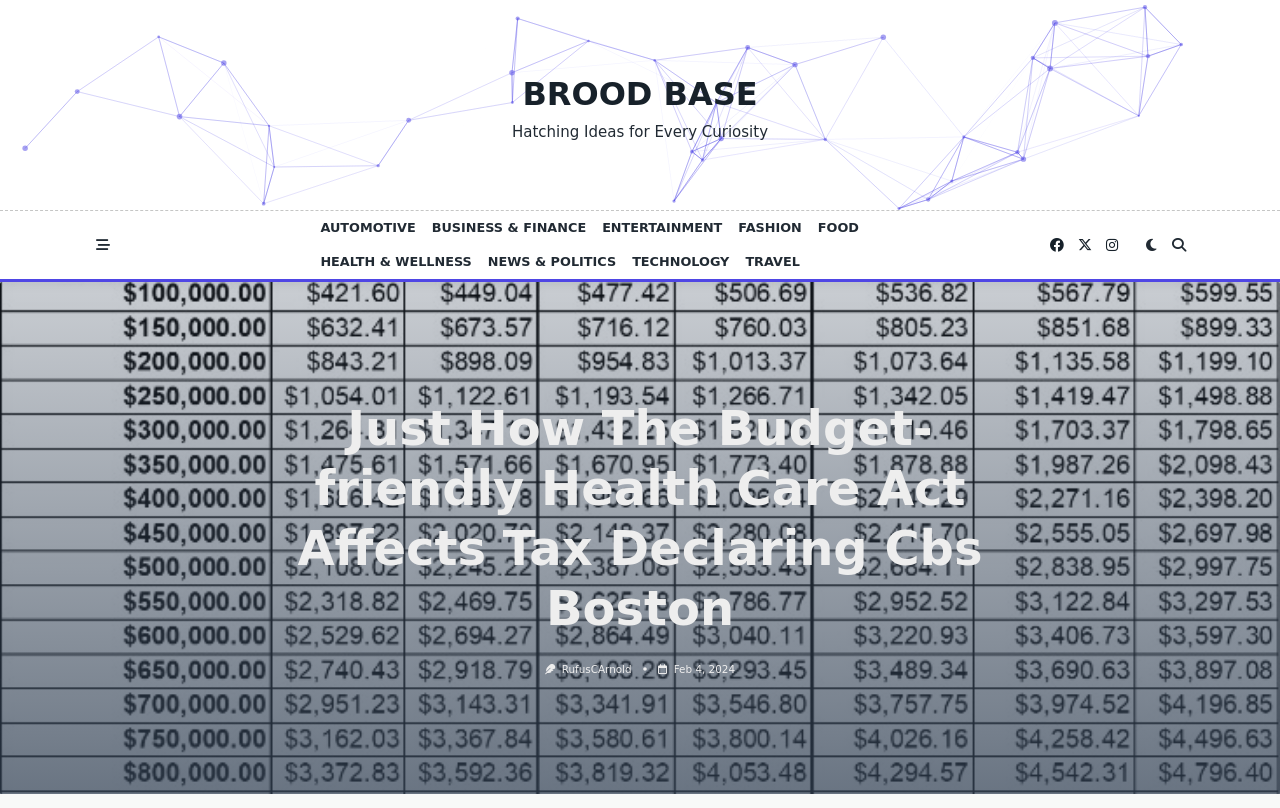Answer the question below with a single word or a brief phrase: 
What is the topic of the article?

Health Care Act